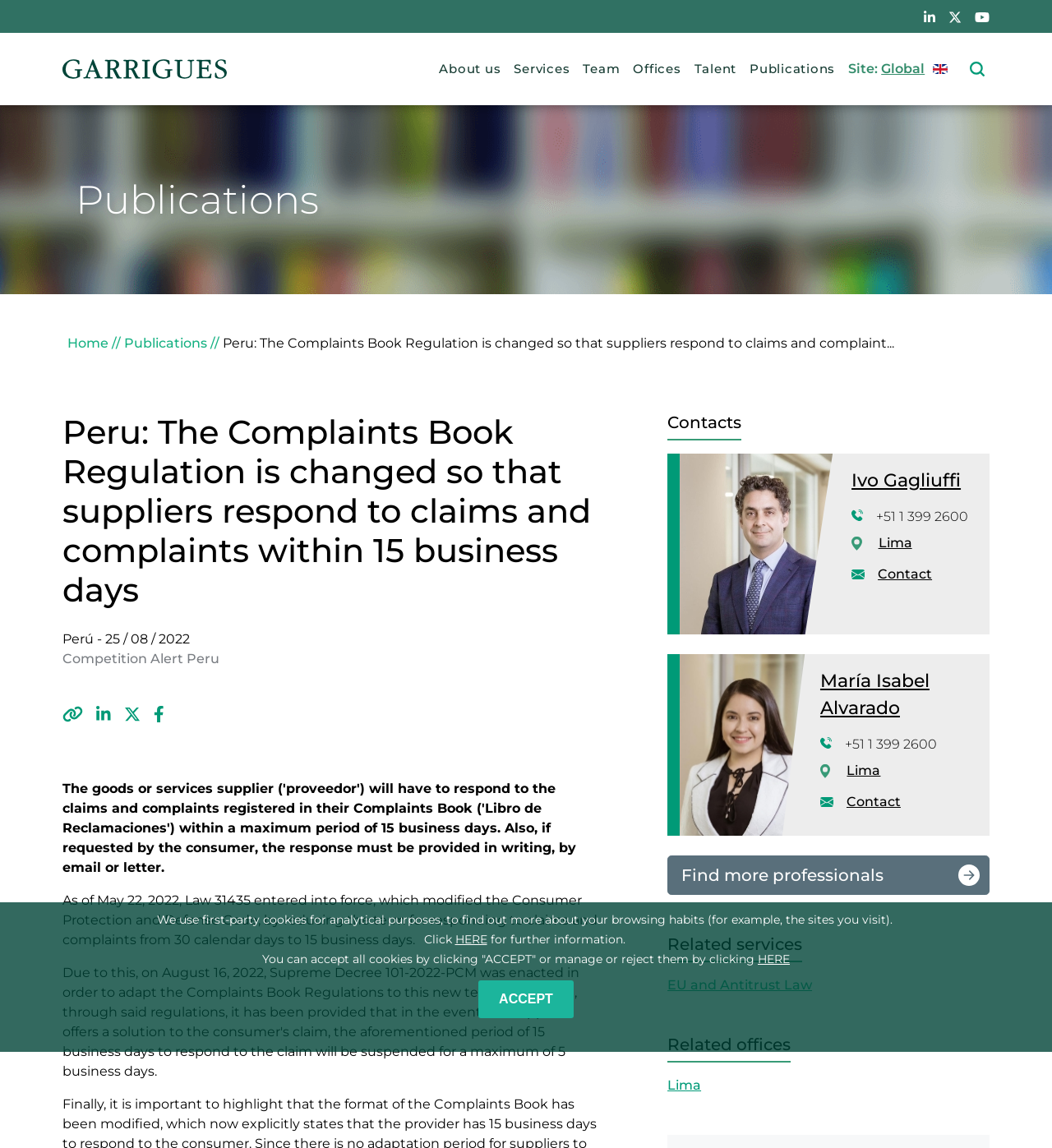Locate the heading on the webpage and return its text.

Peru: The Complaints Book Regulation is changed so that suppliers respond to claims and complaints within 15 business days